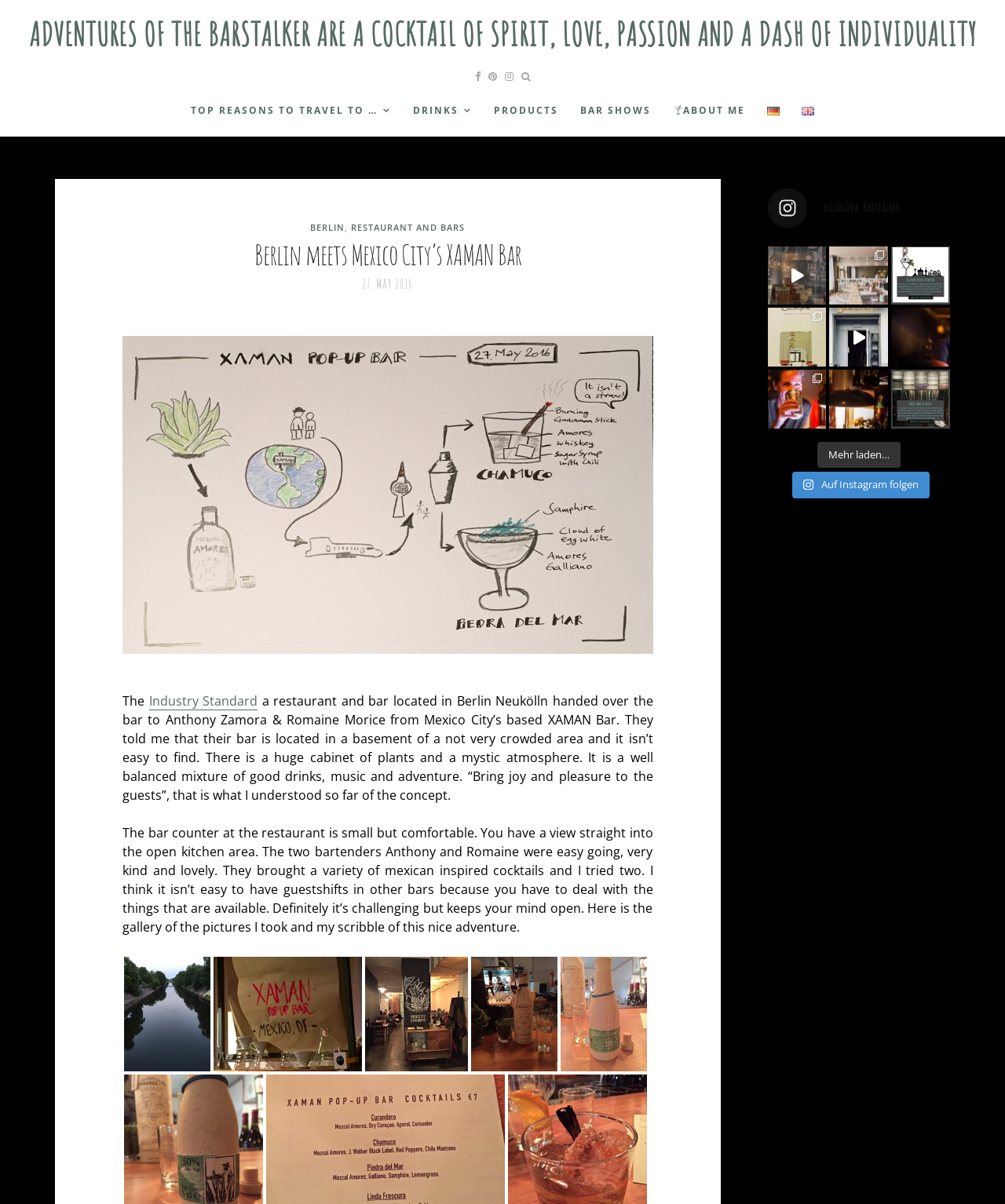Identify the bounding box coordinates of the specific part of the webpage to click to complete this instruction: "Read about the experience at Eisenkopf in Leipzig".

[0.825, 0.204, 0.884, 0.253]